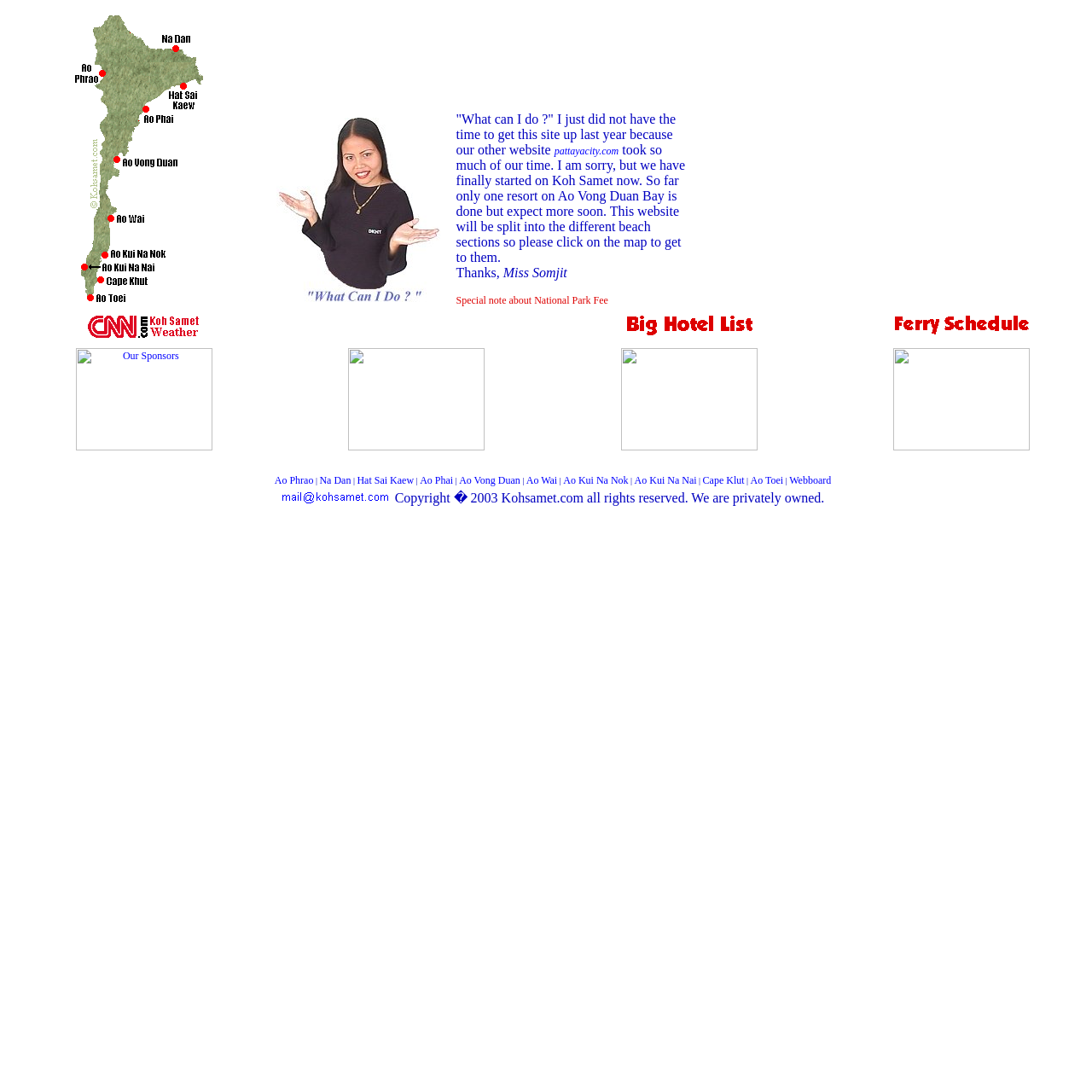What is the link to the weather information?
Look at the screenshot and respond with a single word or phrase.

Koh Samet Weather Link